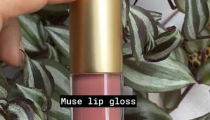What is the material of the lip gloss cap?
Refer to the image and offer an in-depth and detailed answer to the question.

The caption explicitly states that the lip gloss is topped with a gold cap, emphasizing its elegance.